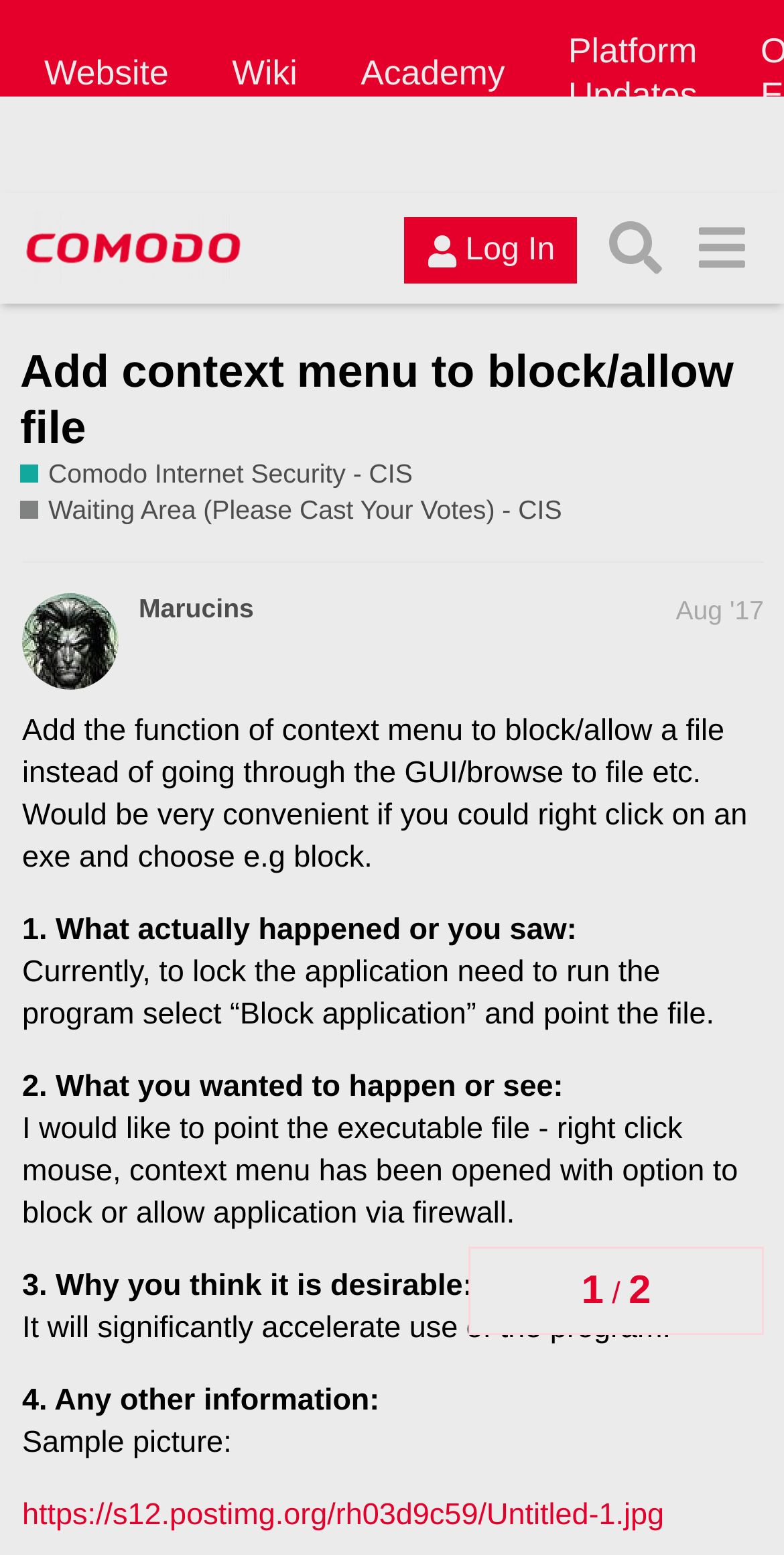Write an elaborate caption that captures the essence of the webpage.

This webpage appears to be a forum discussion thread on the Comodo Internet Security (CIS) platform. At the top, there are multiple links to different sections of the website, including the main website, wiki, academy, and platform updates. Below these links, there is a header section with a logo and a link to the Comodo Forum.

The main content of the page is a discussion thread with a heading that reads "Add context menu to block/allow file." Below the heading, there is a link to the same title, followed by links to "Comodo Internet Security - CIS" and "Waiting Area (Please Cast Your Votes) - CIS." 

The discussion thread is divided into sections, with headings and static text describing the issue, what the user wanted to happen, why it is desirable, and any other relevant information. The text describes a feature request to add a context menu to block or allow files, making it more convenient for users.

There are several buttons on the page, including a "Log In" button, a "Search" button, and a "menu" button. At the bottom of the page, there is a navigation section with topic progress indicators, showing the progress of the discussion thread.

There is also an image link to a sample picture, which appears to be a screenshot of the desired feature. Overall, the page has a simple and organized layout, with clear headings and concise text.